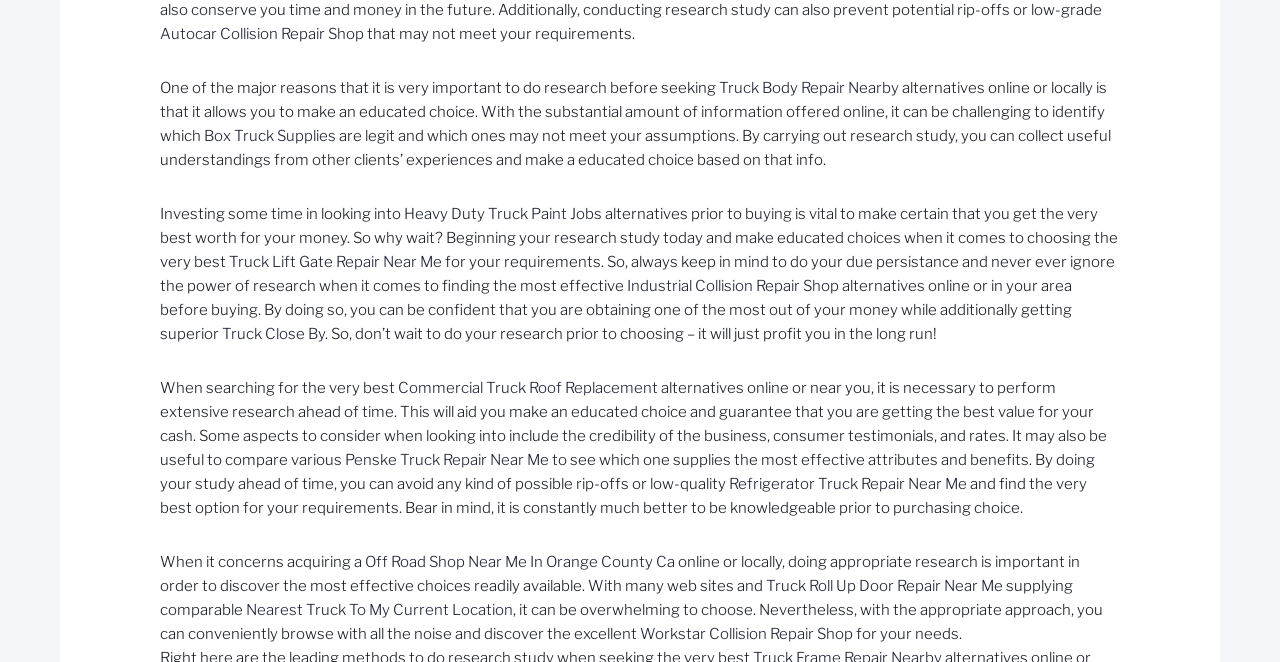Give a one-word or short phrase answer to the question: 
How many links are there on this webpage?

17